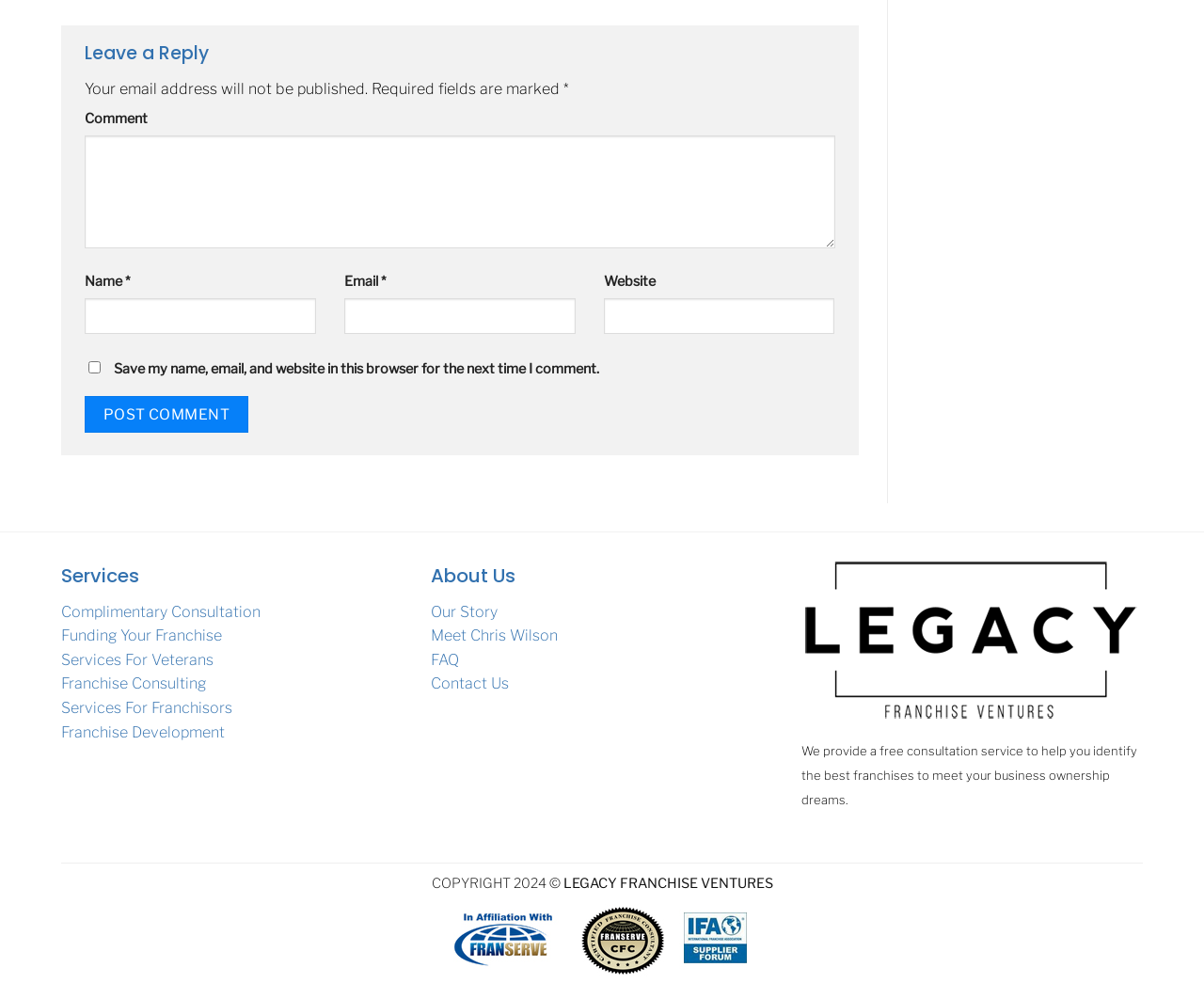Based on the visual content of the image, answer the question thoroughly: What is the company's name?

The company's name is Legacy Franchise Ventures, as indicated by the text 'LEGACY FRANCHISE VENTURES' at the bottom of the page.